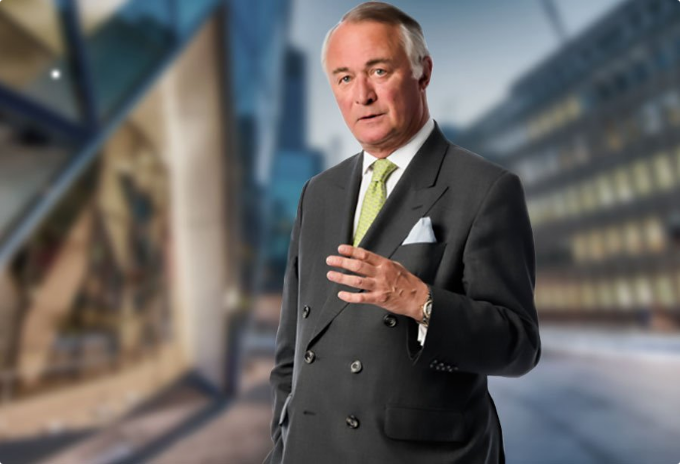Using details from the image, please answer the following question comprehensively:
What is the color of the man's tie?

The caption describes the man's tie as 'vibrant green', which directly answers the question about the tie's color.